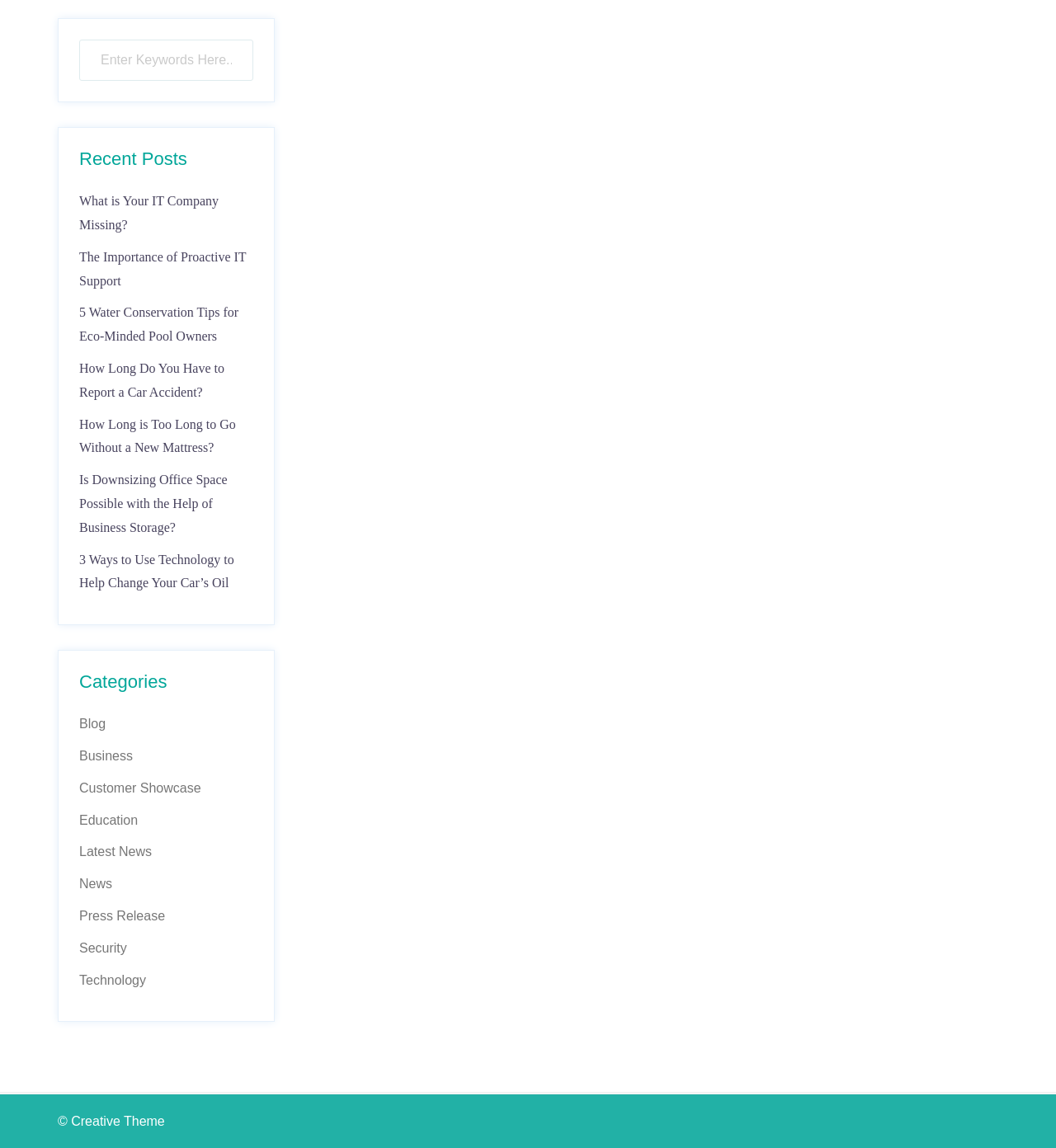How many categories are there?
Based on the visual, give a brief answer using one word or a short phrase.

10